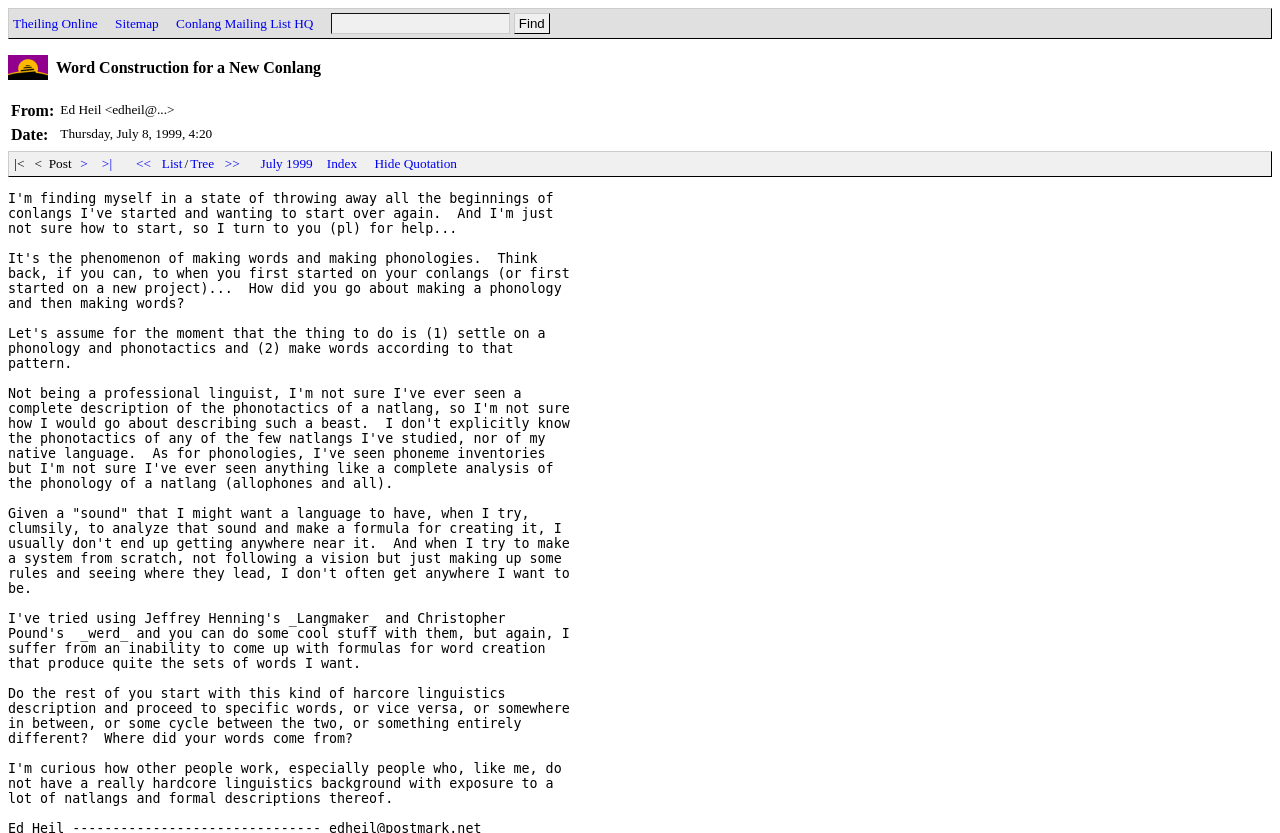Please identify the bounding box coordinates of the area I need to click to accomplish the following instruction: "View Sachin Tendulkar's profile".

None